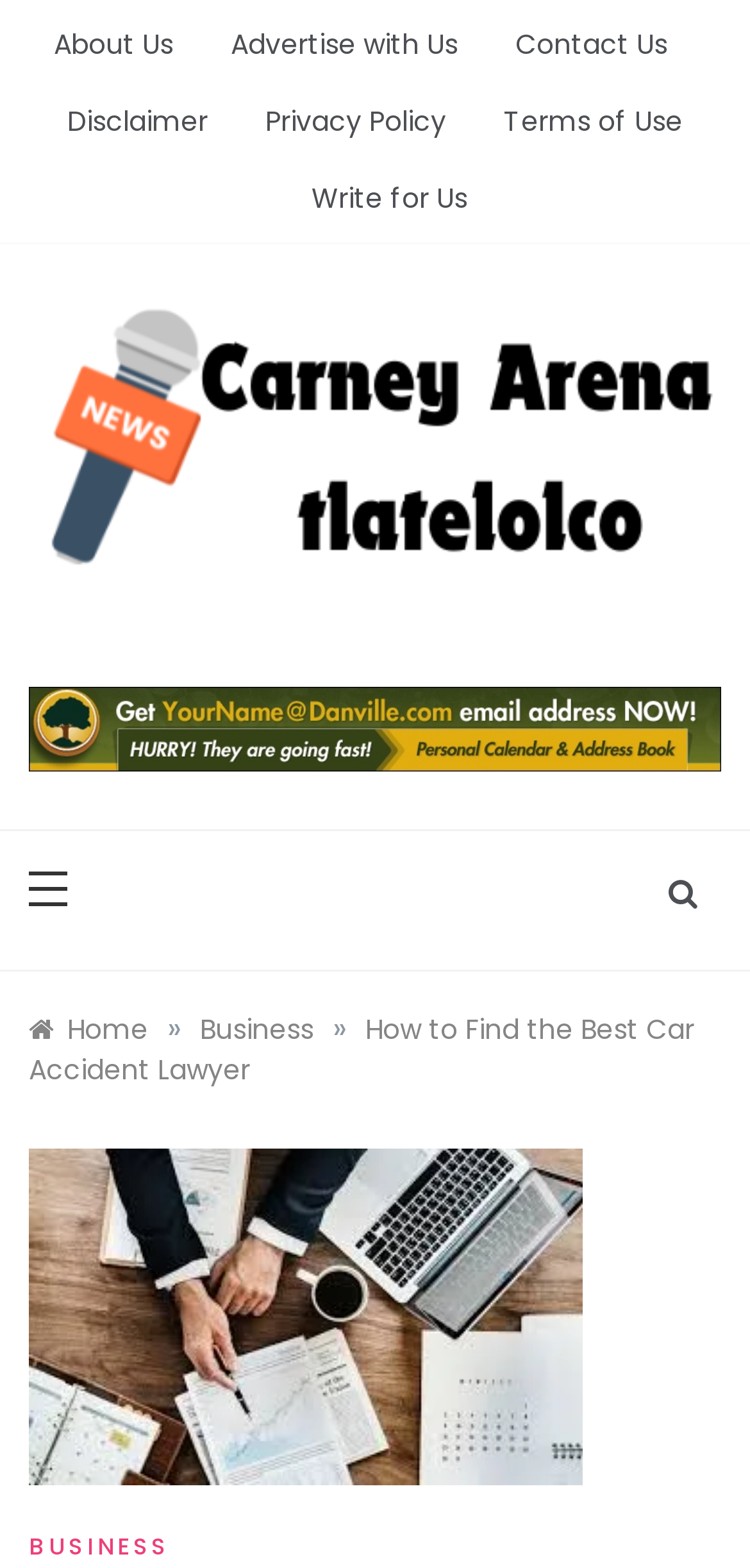Please find the main title text of this webpage.

Carney Arena Tlatelolco